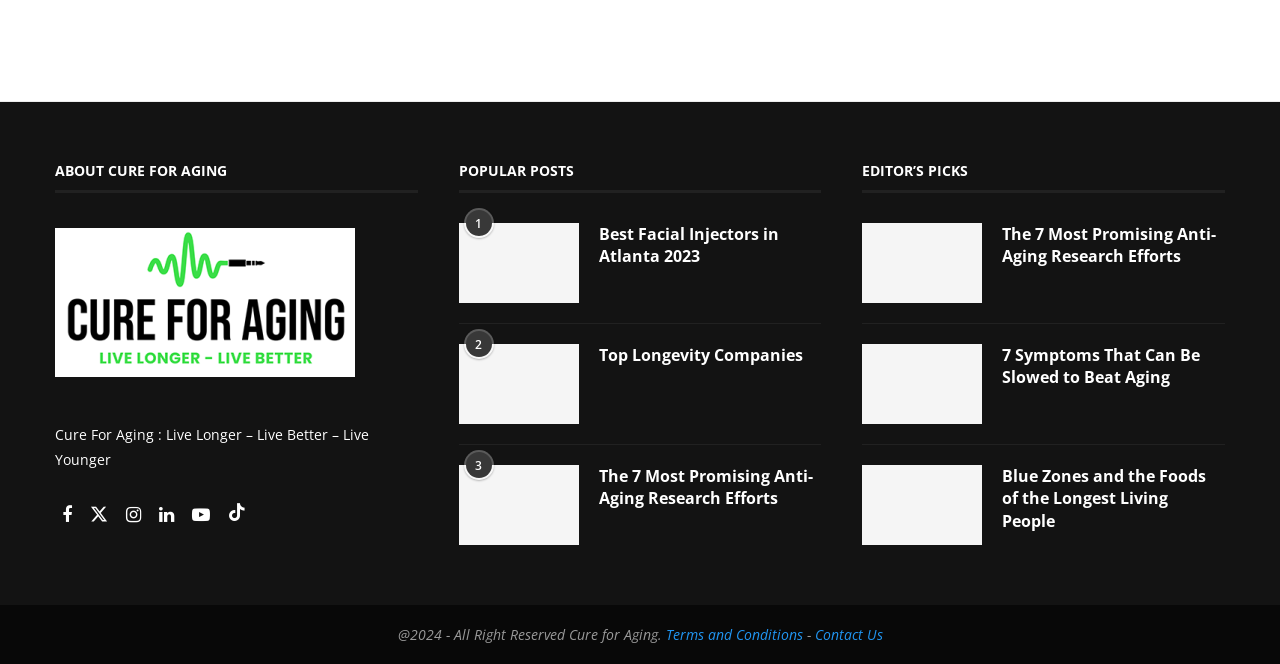Provide a one-word or one-phrase answer to the question:
Is there a copyright notice on the webpage?

Yes